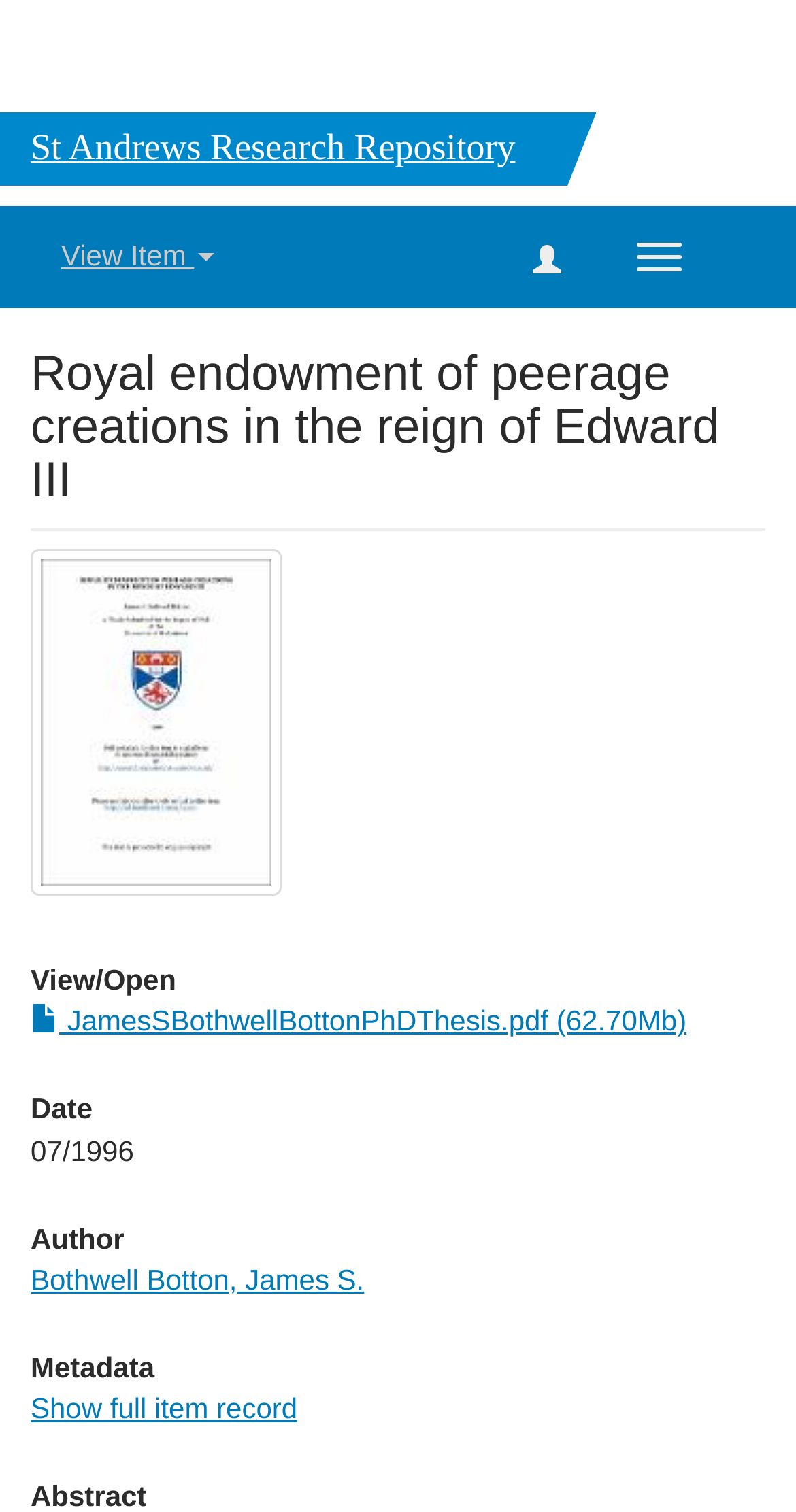Answer the following query concisely with a single word or phrase:
Who is the author of the PhD thesis?

James S. Bothwell Botton